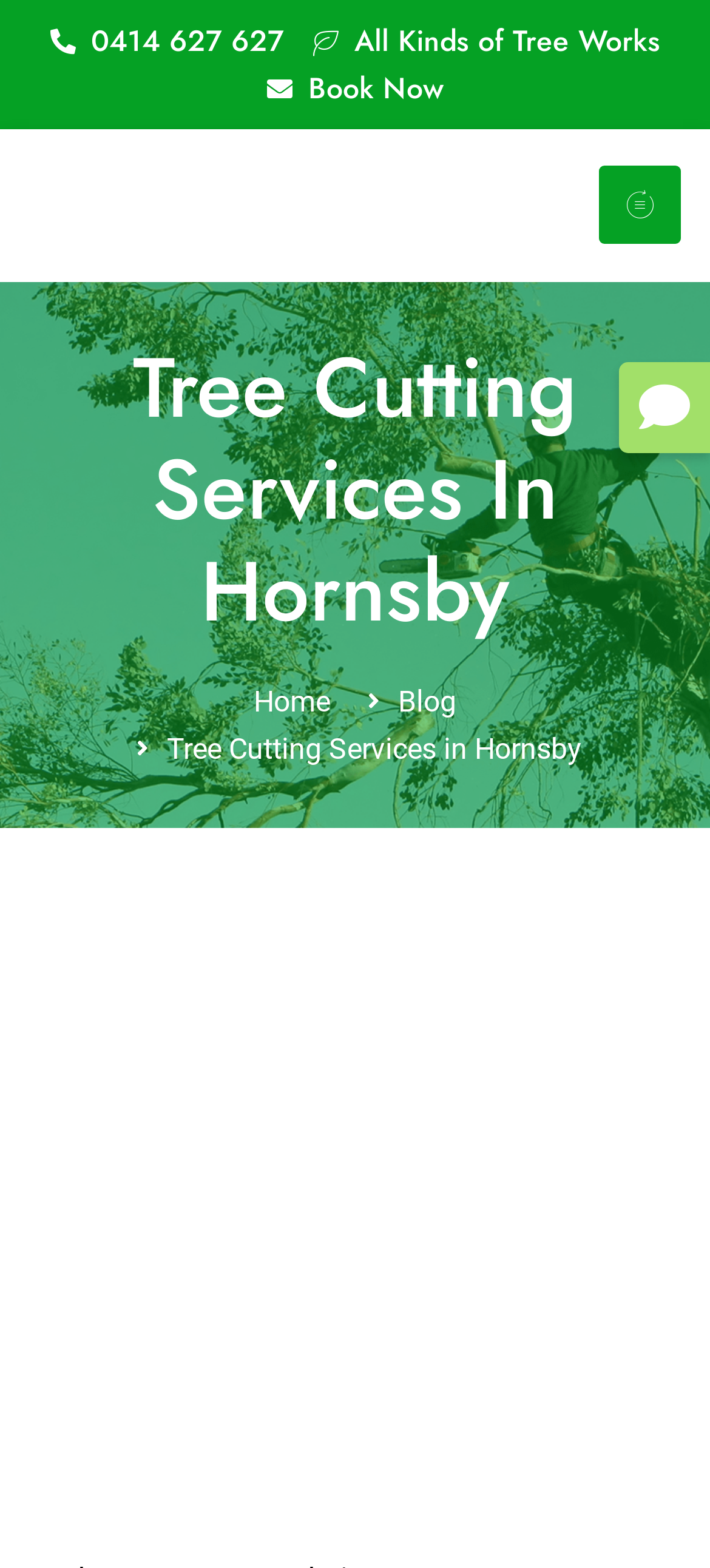Generate the text content of the main headline of the webpage.

Tree Cutting Services In Hornsby